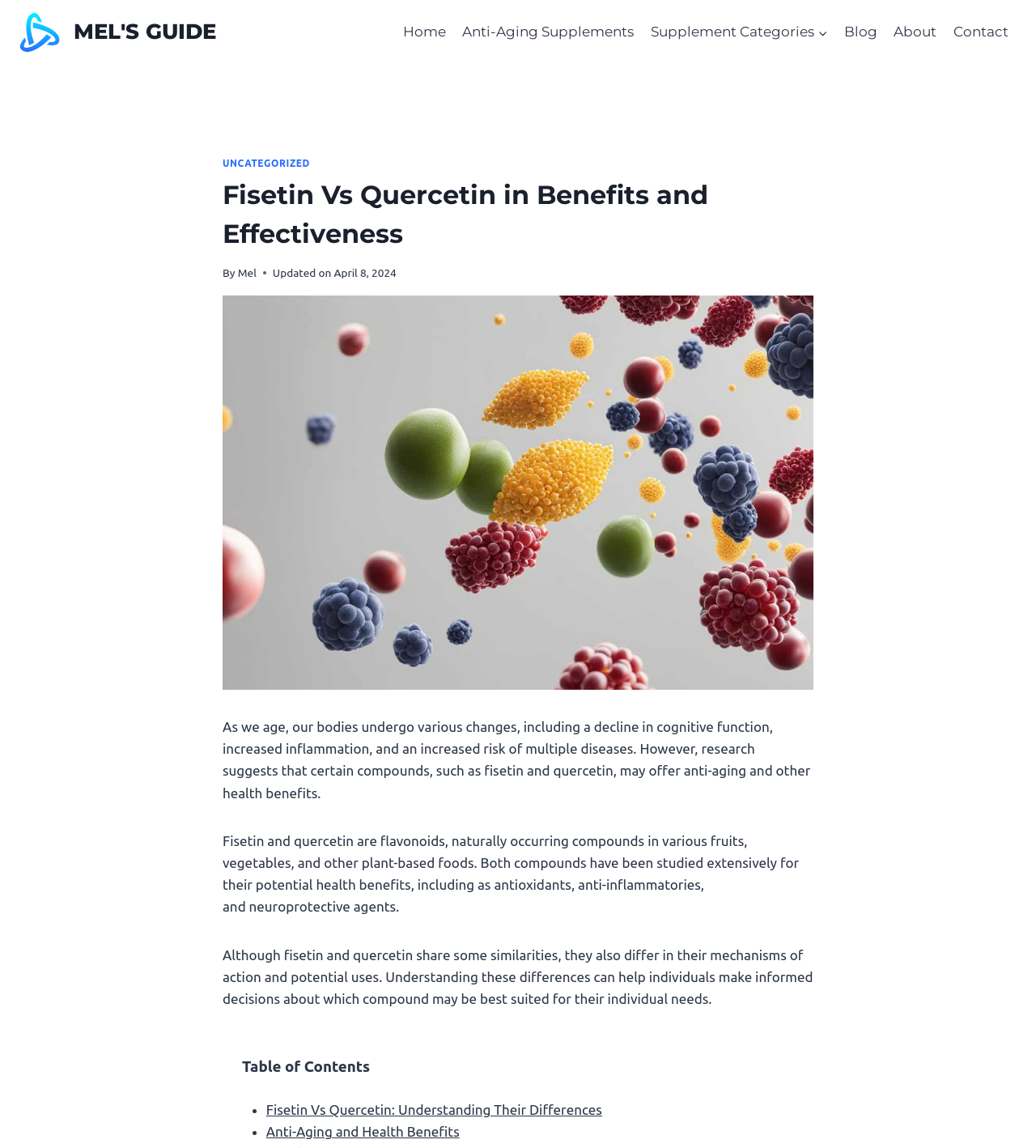Identify the bounding box coordinates for the element that needs to be clicked to fulfill this instruction: "Click on the 'Home' link". Provide the coordinates in the format of four float numbers between 0 and 1: [left, top, right, bottom].

[0.381, 0.011, 0.438, 0.045]